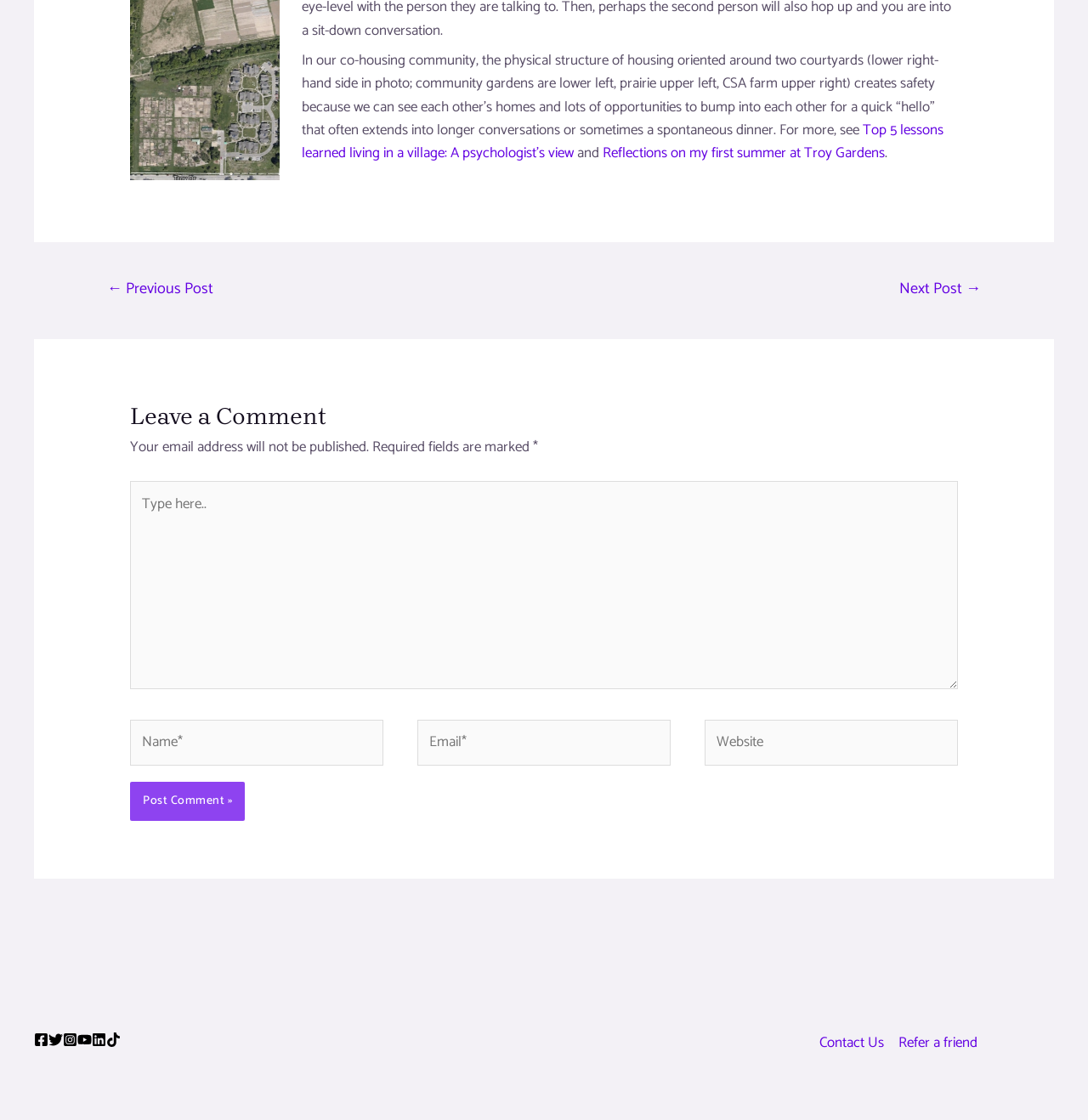Using the format (top-left x, top-left y, bottom-right x, bottom-right y), and given the element description, identify the bounding box coordinates within the screenshot: Contact Us

[0.753, 0.921, 0.819, 0.942]